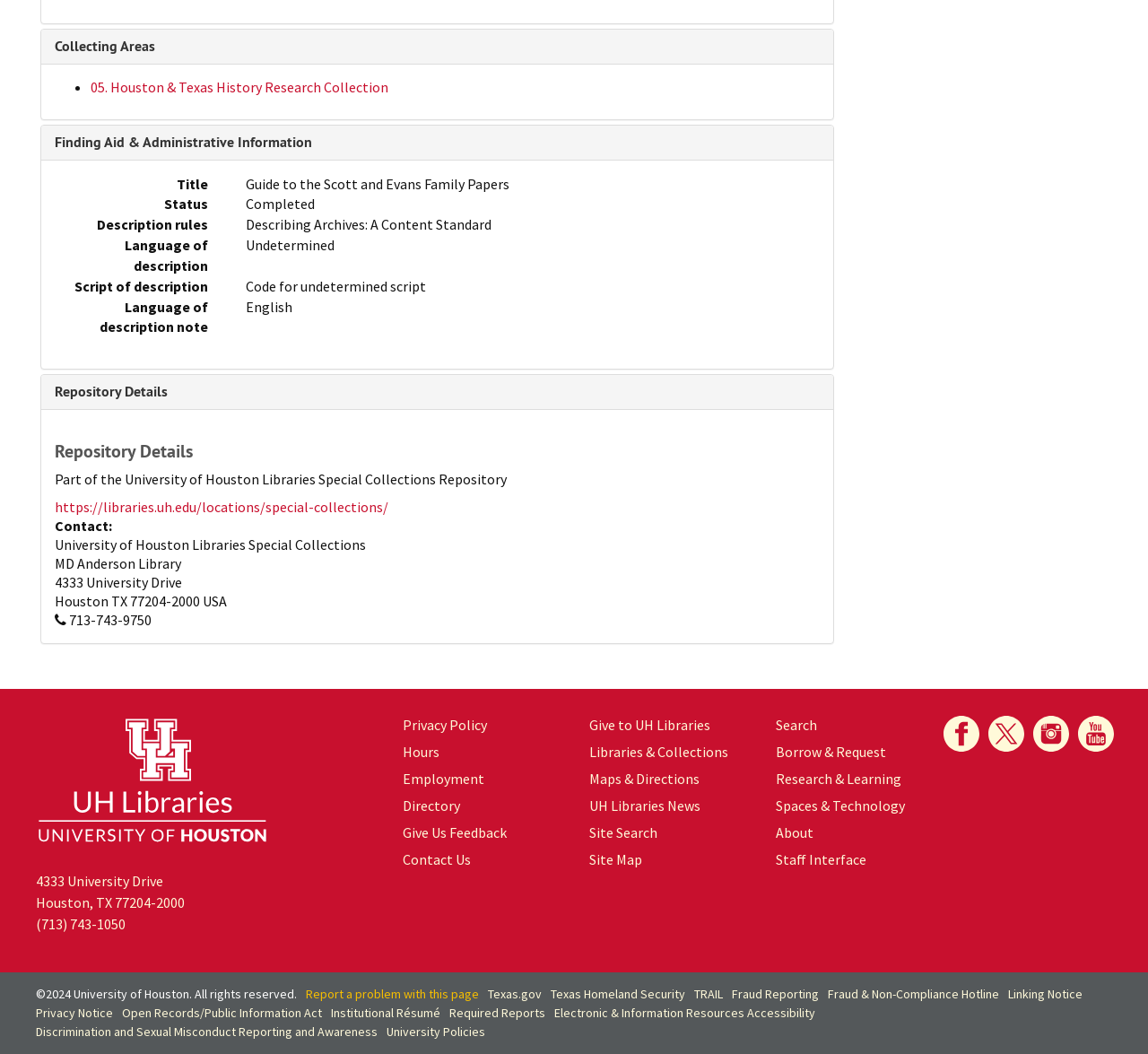By analyzing the image, answer the following question with a detailed response: What is the repository of the collection?

I found the answer by looking at the heading 'Repository Details' which has the static text 'Part of the University of Houston Libraries Special Collections Repository'.